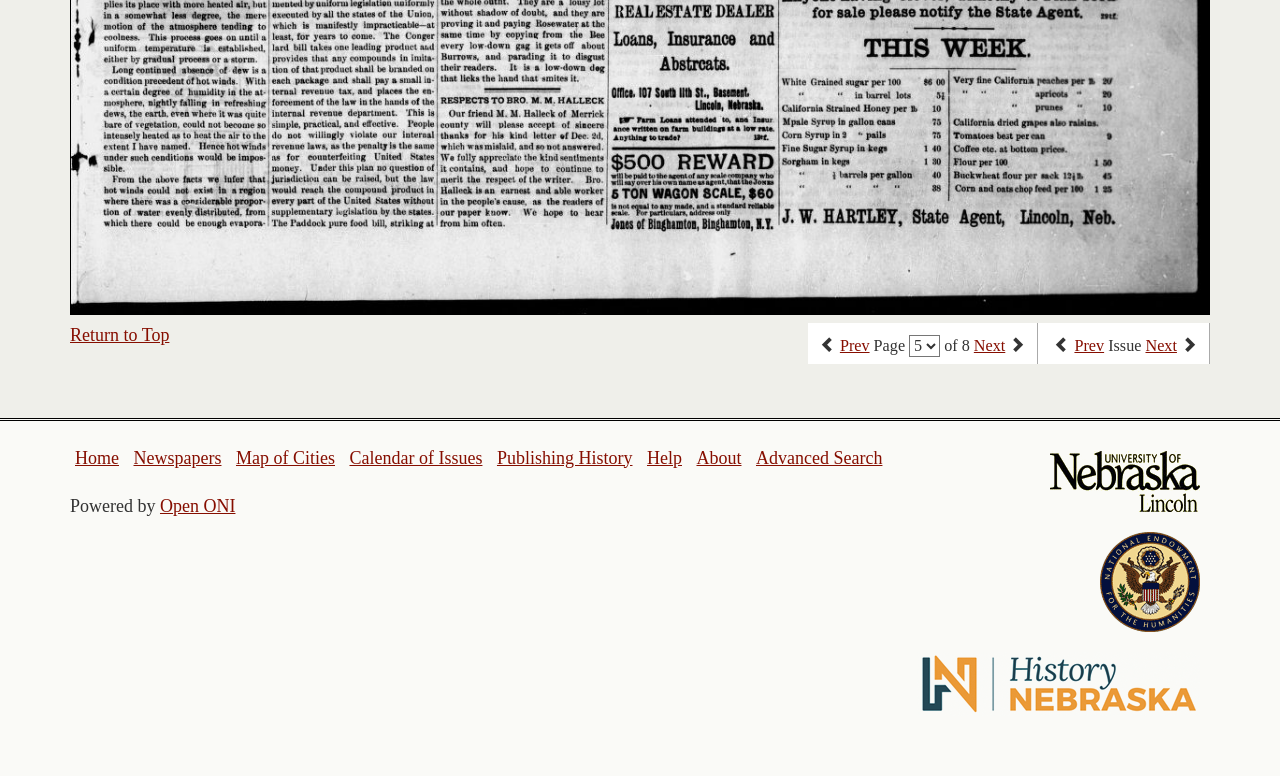Please identify the coordinates of the bounding box that should be clicked to fulfill this instruction: "perform an advanced search".

[0.591, 0.577, 0.689, 0.602]